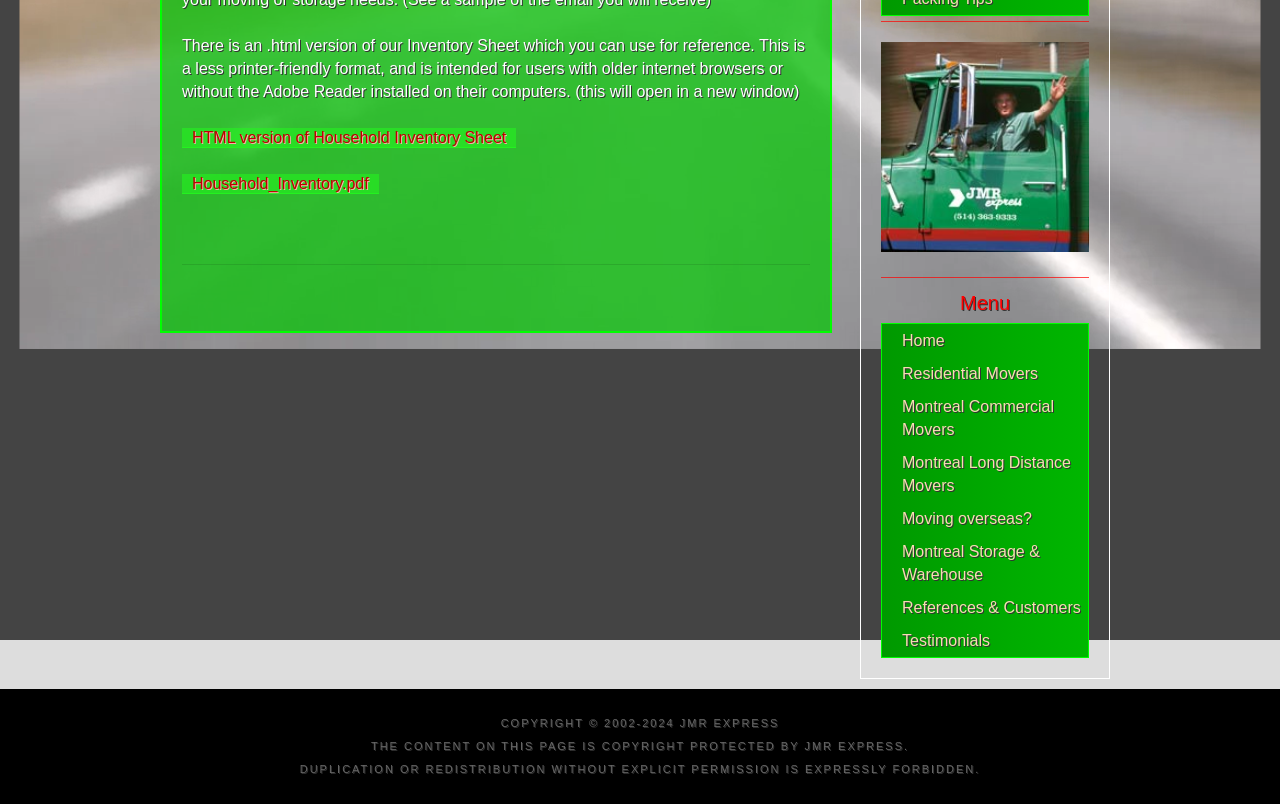Determine the bounding box coordinates for the HTML element described here: "Montreal Storage & Warehouse".

[0.705, 0.675, 0.812, 0.726]